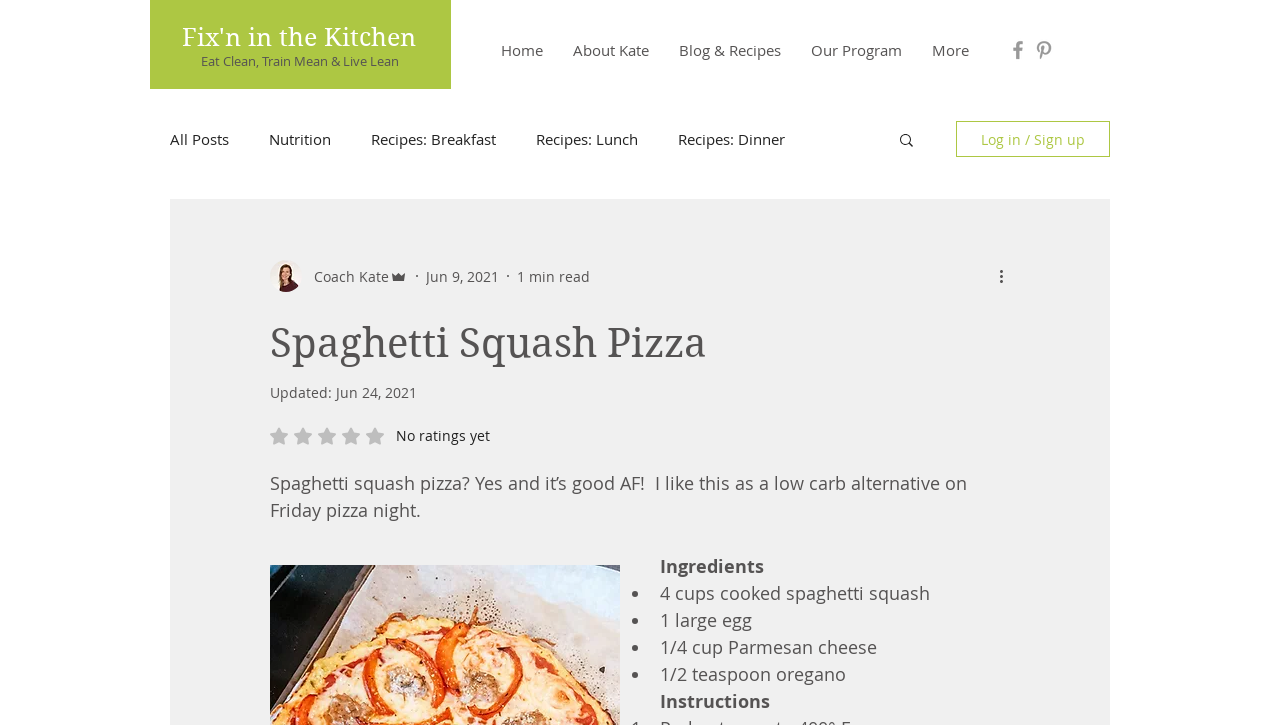Identify the bounding box coordinates for the element you need to click to achieve the following task: "Click on the 'Home' link". The coordinates must be four float values ranging from 0 to 1, formatted as [left, top, right, bottom].

[0.38, 0.048, 0.436, 0.09]